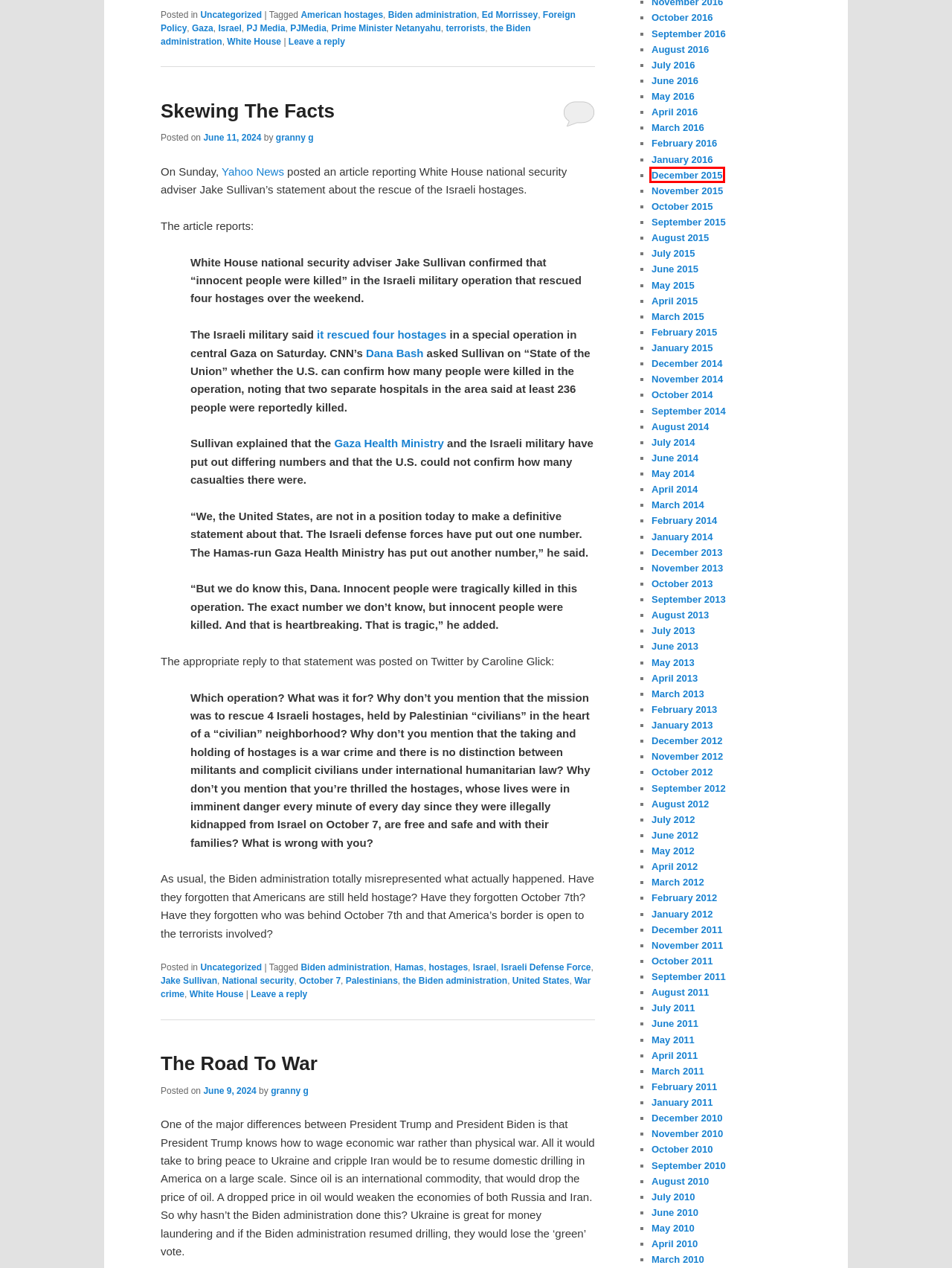You have a screenshot of a webpage where a red bounding box highlights a specific UI element. Identify the description that best matches the resulting webpage after the highlighted element is clicked. The choices are:
A. February | 2012 | Right Wing Granny
B. October | 2011 | Right Wing Granny
C. November | 2010 | Right Wing Granny
D. May | 2010 | Right Wing Granny
E. September | 2014 | Right Wing Granny
F. War crime | Right Wing Granny
G. Israeli Defense Force | Right Wing Granny
H. December | 2015 | Right Wing Granny

H